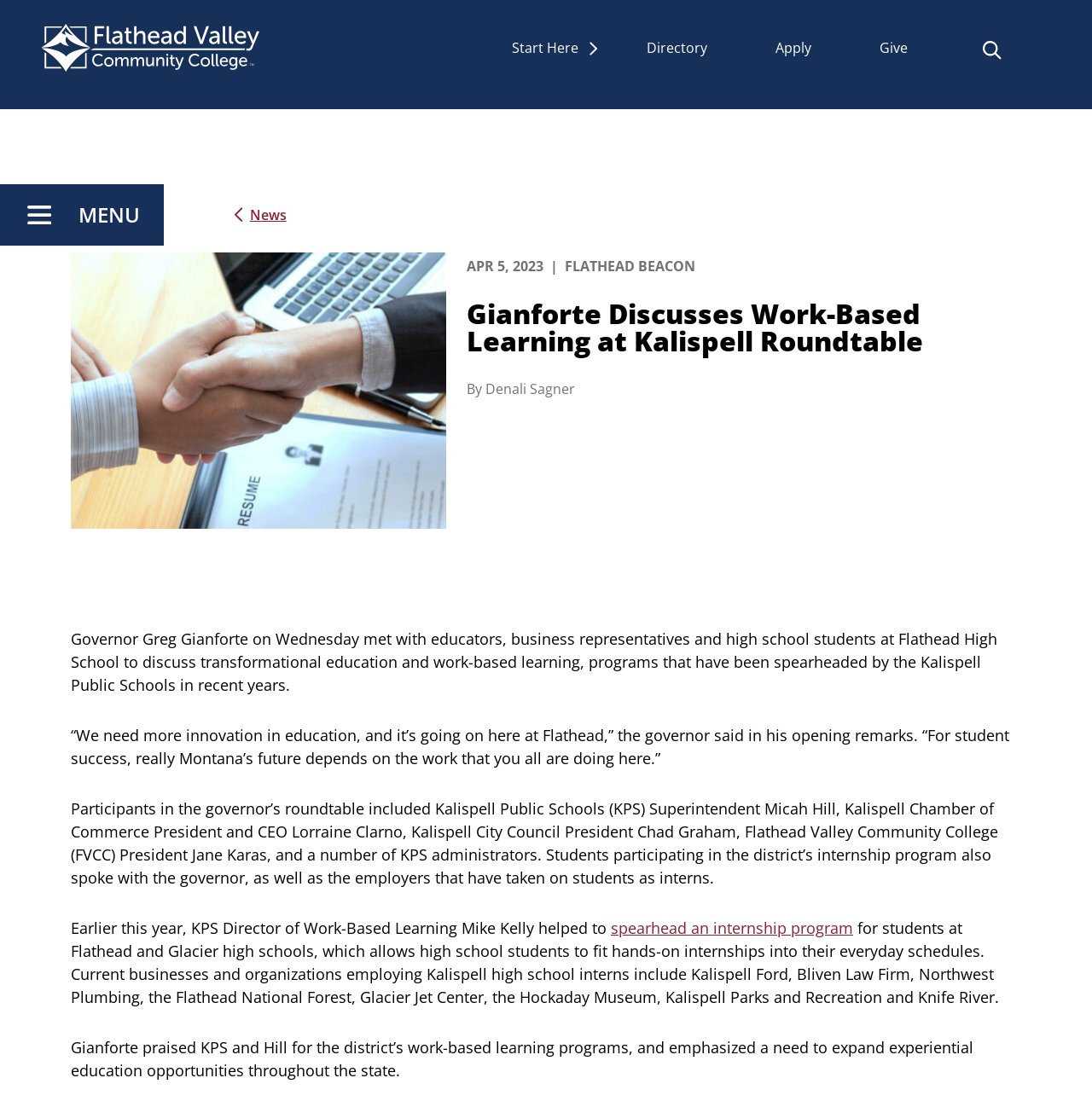Determine the bounding box coordinates of the clickable element to achieve the following action: 'find out more about the BENE Bonus Awards winners'. Provide the coordinates as four float values between 0 and 1, formatted as [left, top, right, bottom].

None